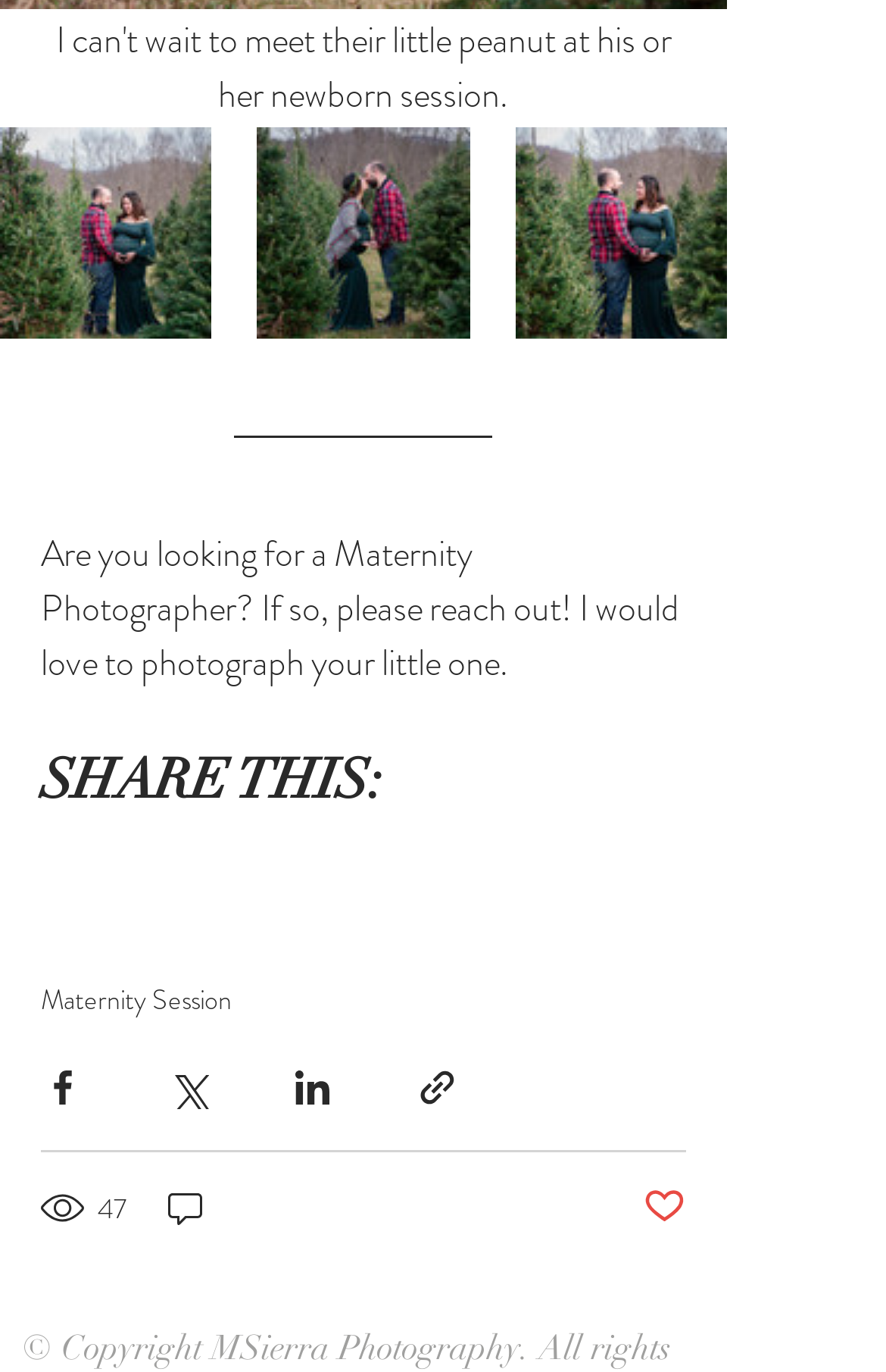Please indicate the bounding box coordinates for the clickable area to complete the following task: "View the number of views". The coordinates should be specified as four float numbers between 0 and 1, i.e., [left, top, right, bottom].

[0.046, 0.863, 0.149, 0.898]